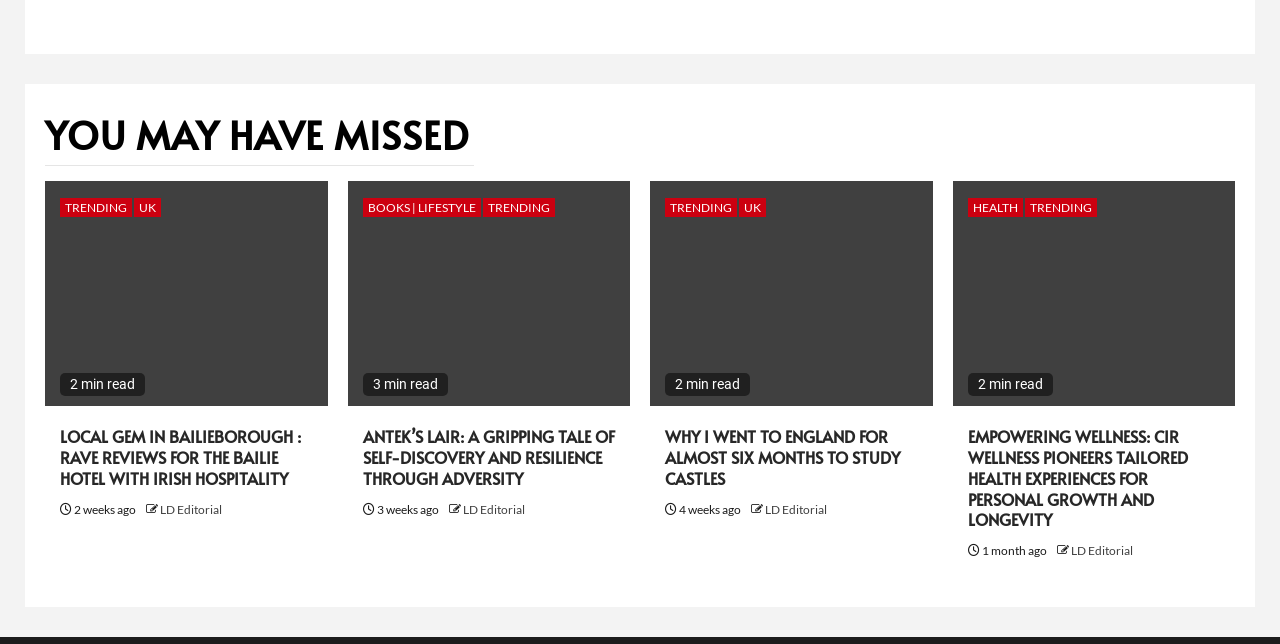Answer the following query concisely with a single word or phrase:
Who is the author of the article 'WHY I WENT TO ENGLAND FOR ALMOST SIX MONTHS TO STUDY CASTLES'?

LD Editorial